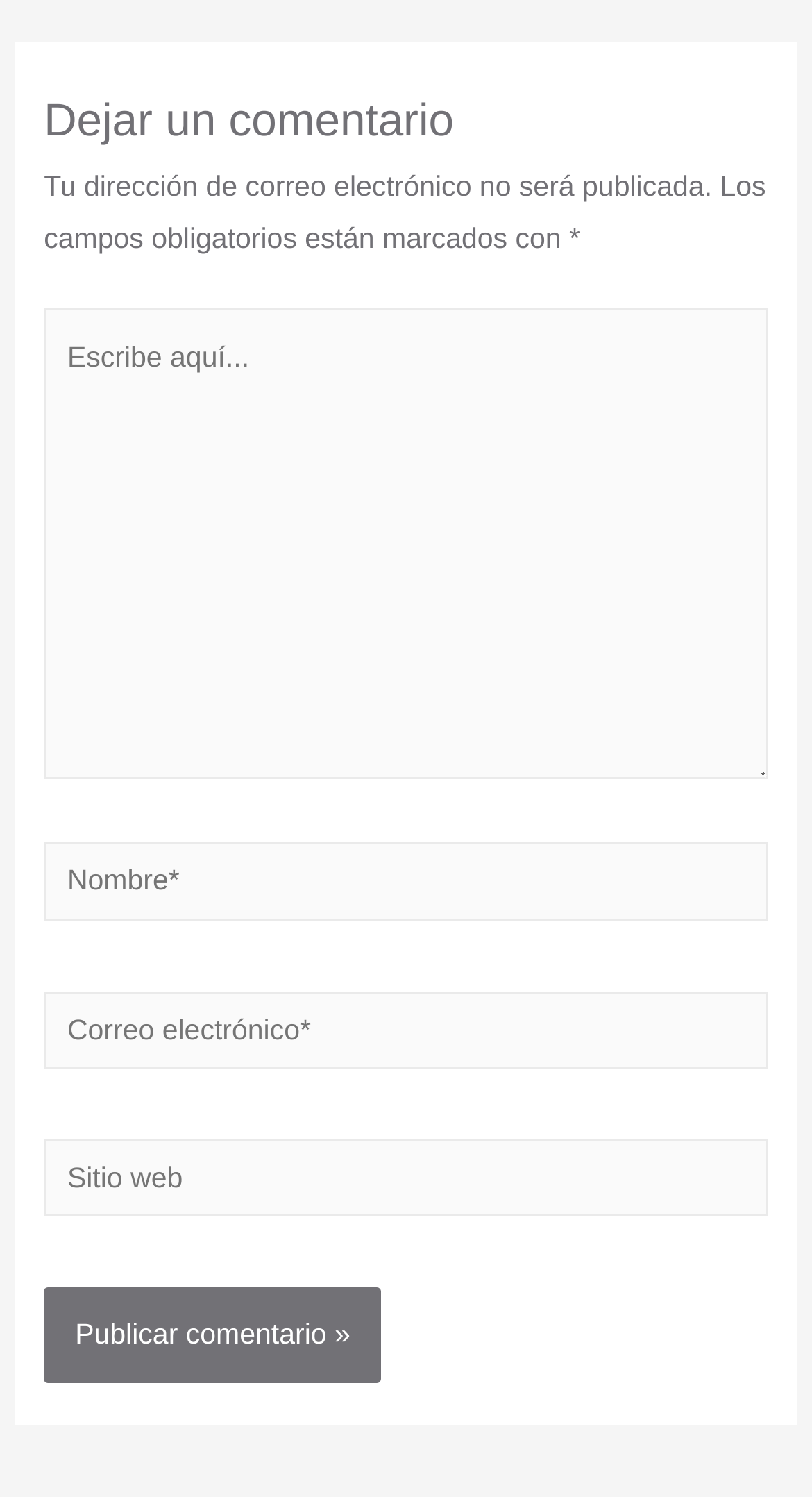Find the bounding box coordinates for the HTML element described as: "name="submit" value="Publicar comentario »"". The coordinates should consist of four float values between 0 and 1, i.e., [left, top, right, bottom].

[0.054, 0.86, 0.47, 0.924]